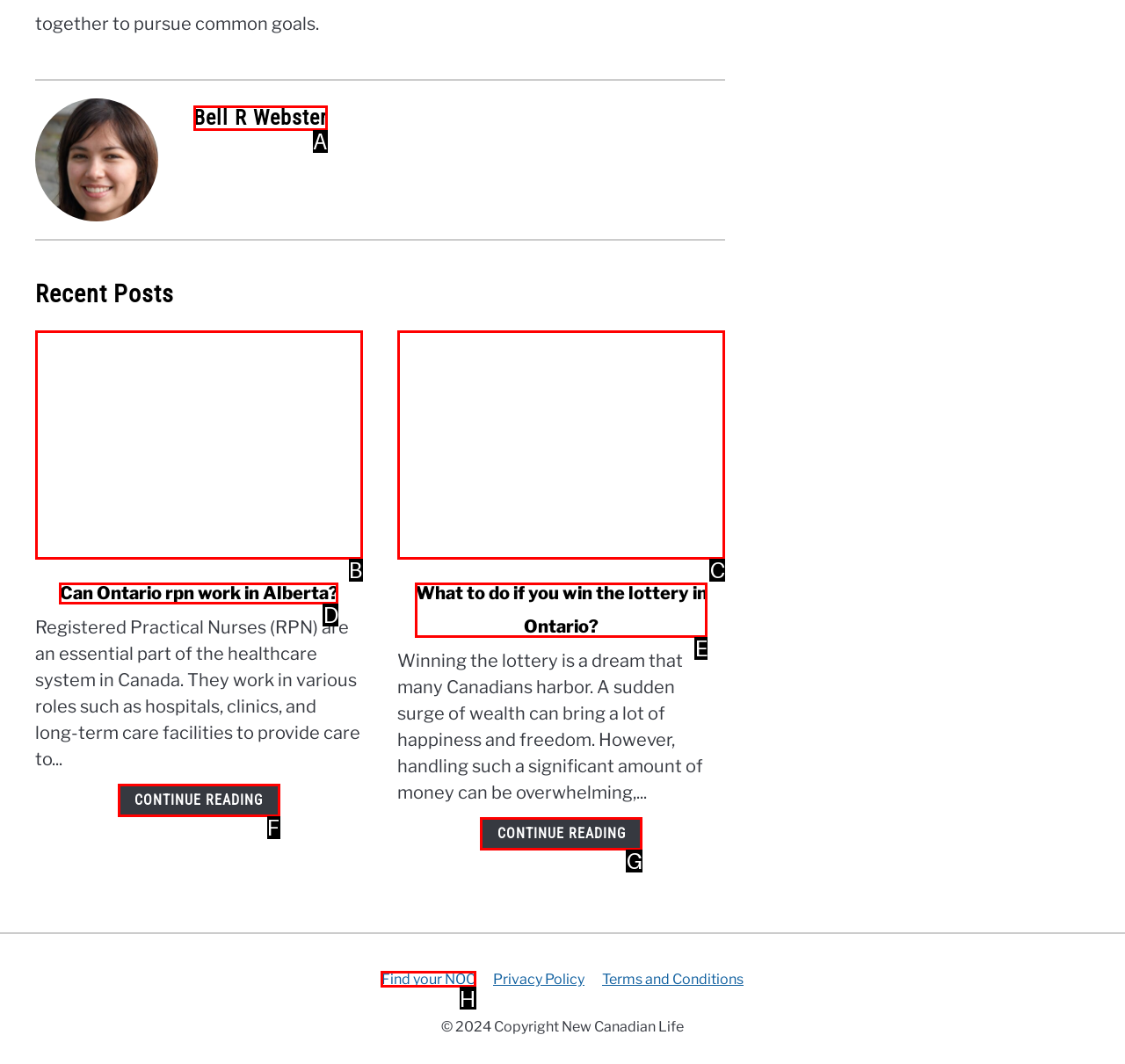What letter corresponds to the UI element to complete this task: Read 'STORIES'
Answer directly with the letter.

None